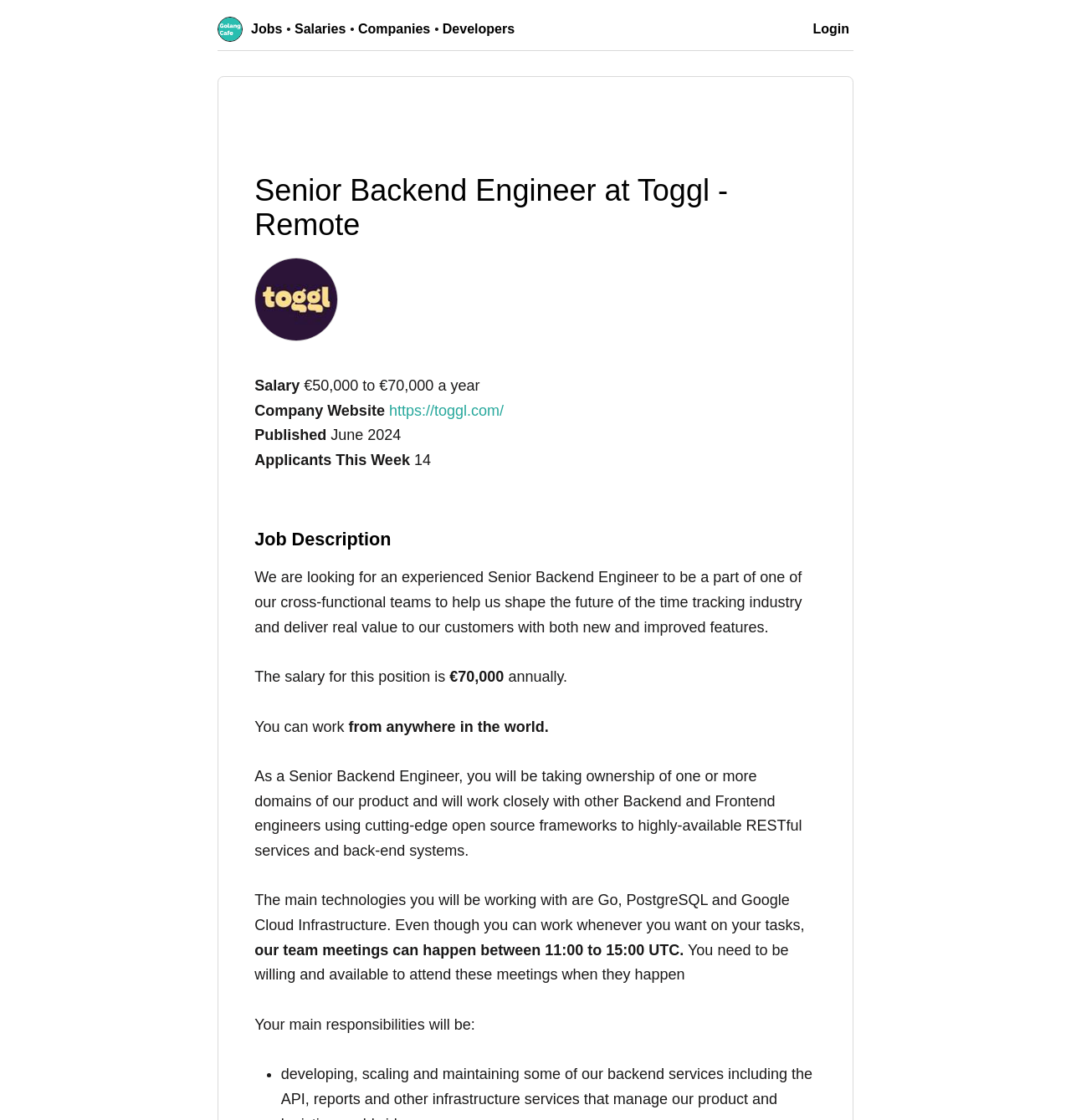Please study the image and answer the question comprehensively:
How many applicants have applied this week?

The number of applicants is mentioned in the webpage as '14' below the 'Applicants This Week' text.